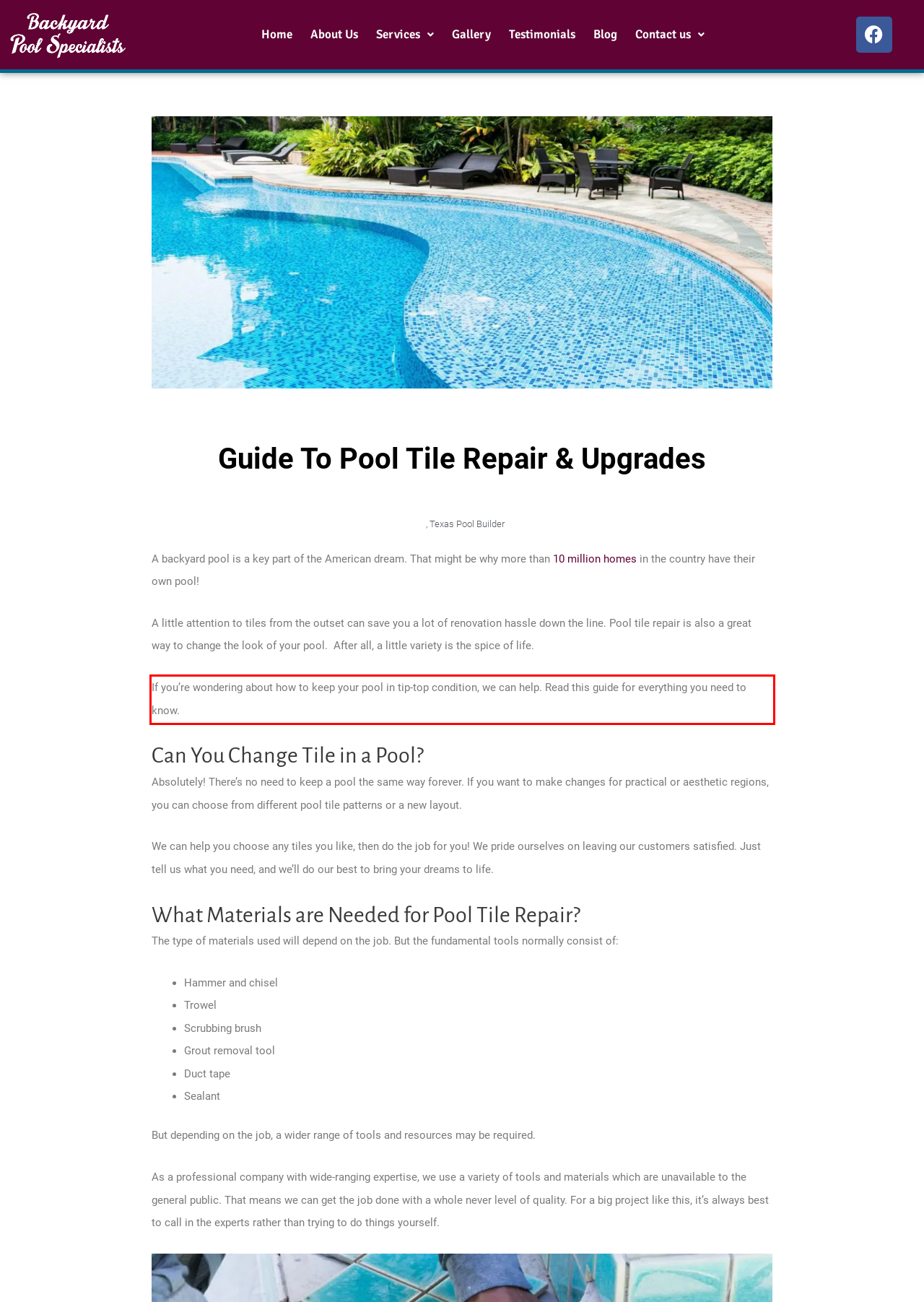Please recognize and transcribe the text located inside the red bounding box in the webpage image.

If you’re wondering about how to keep your pool in tip-top condition, we can help. Read this guide for everything you need to know.